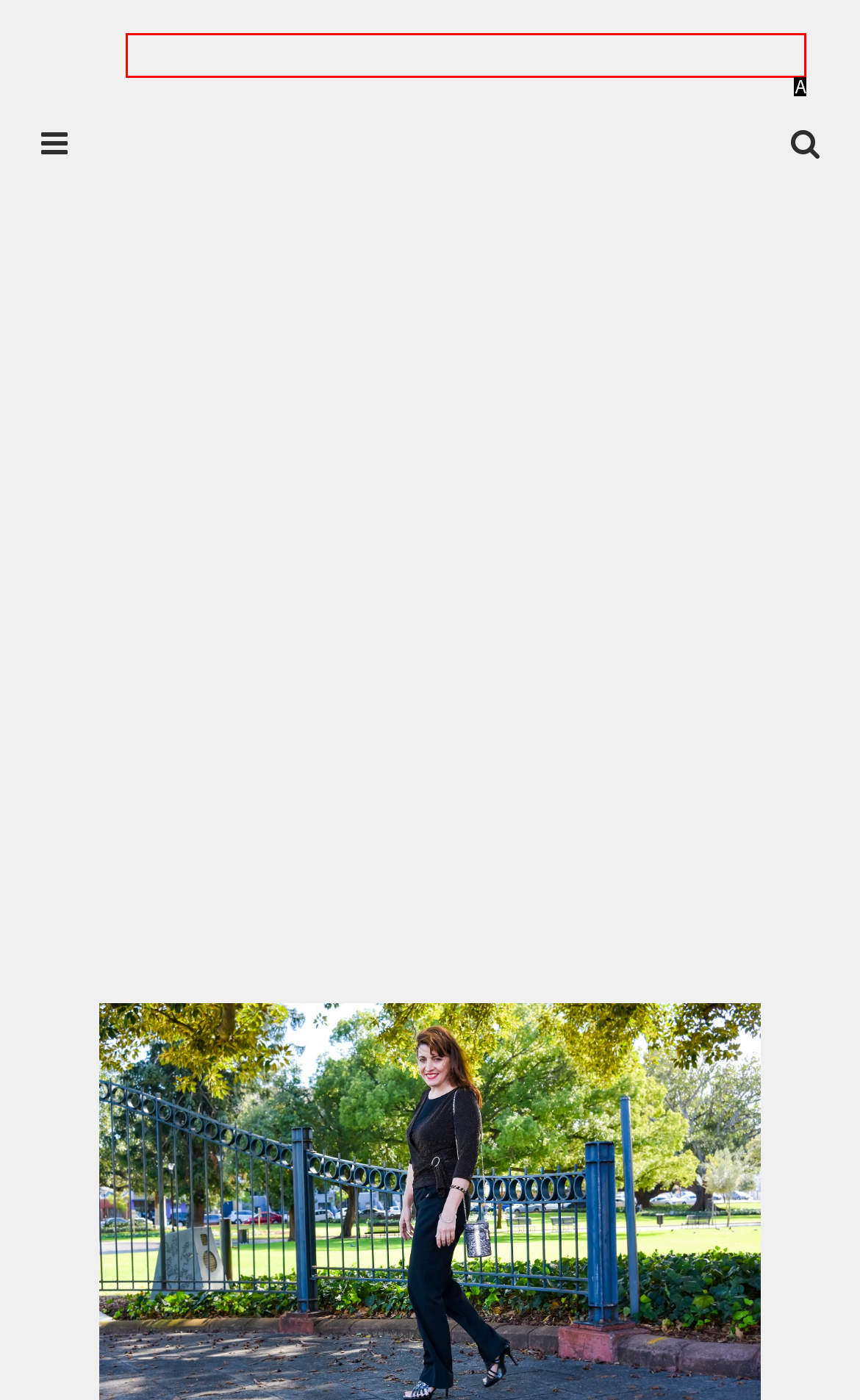Identify which HTML element matches the description: name="s" placeholder="Search". Answer with the correct option's letter.

A